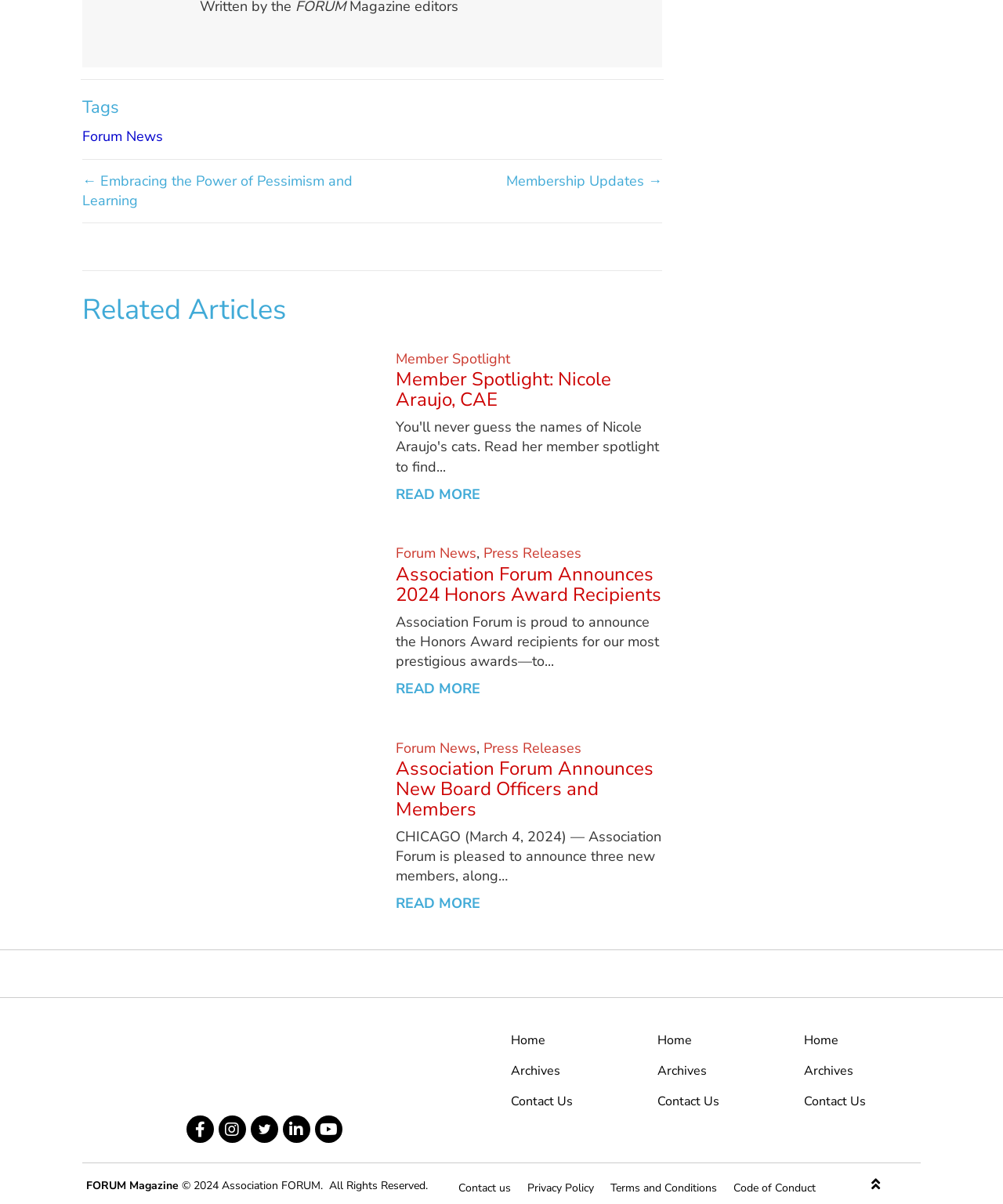Can you determine the bounding box coordinates of the area that needs to be clicked to fulfill the following instruction: "Click About Us"?

None